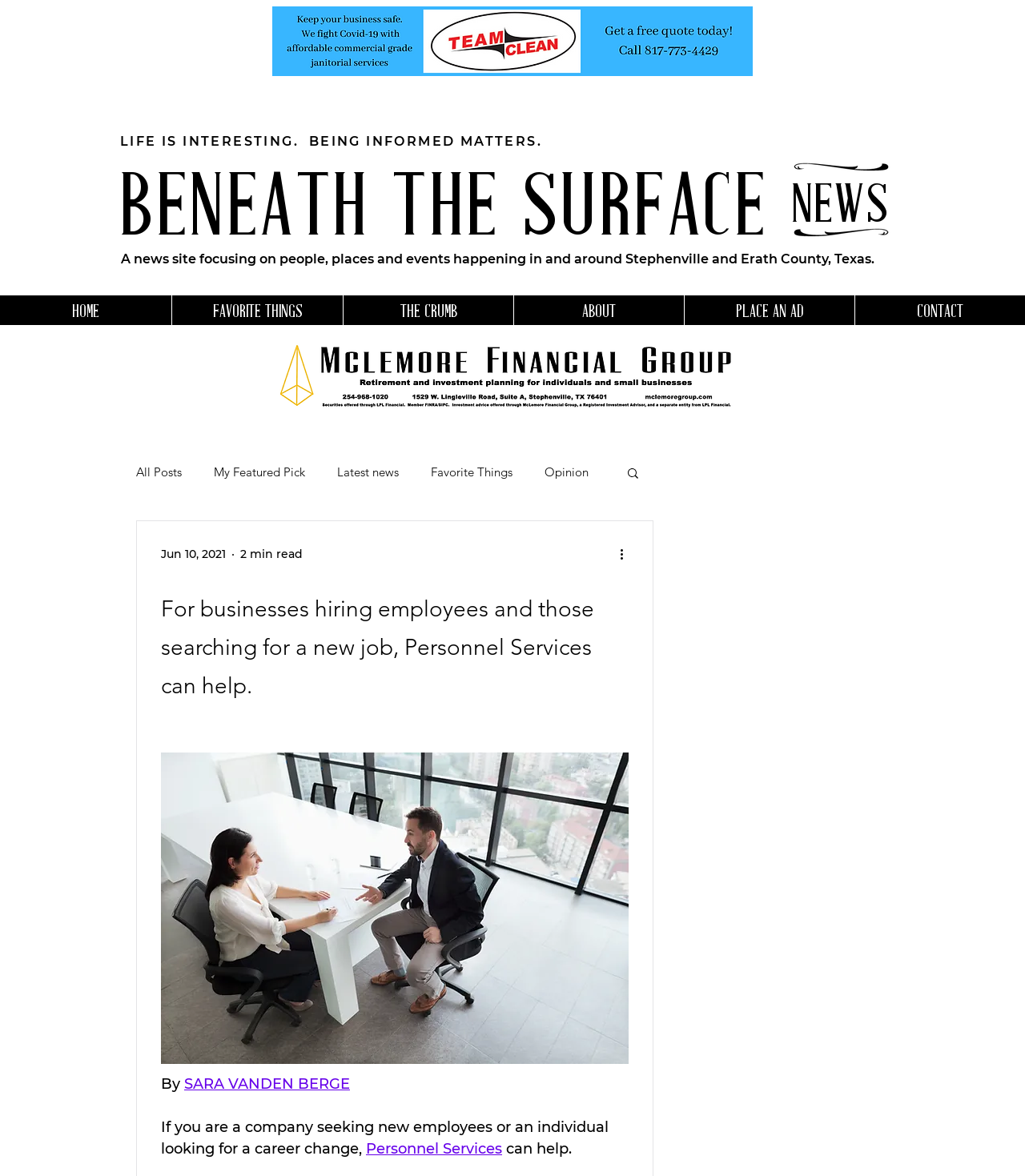Please identify the bounding box coordinates of where to click in order to follow the instruction: "Read the latest news".

[0.329, 0.395, 0.389, 0.408]